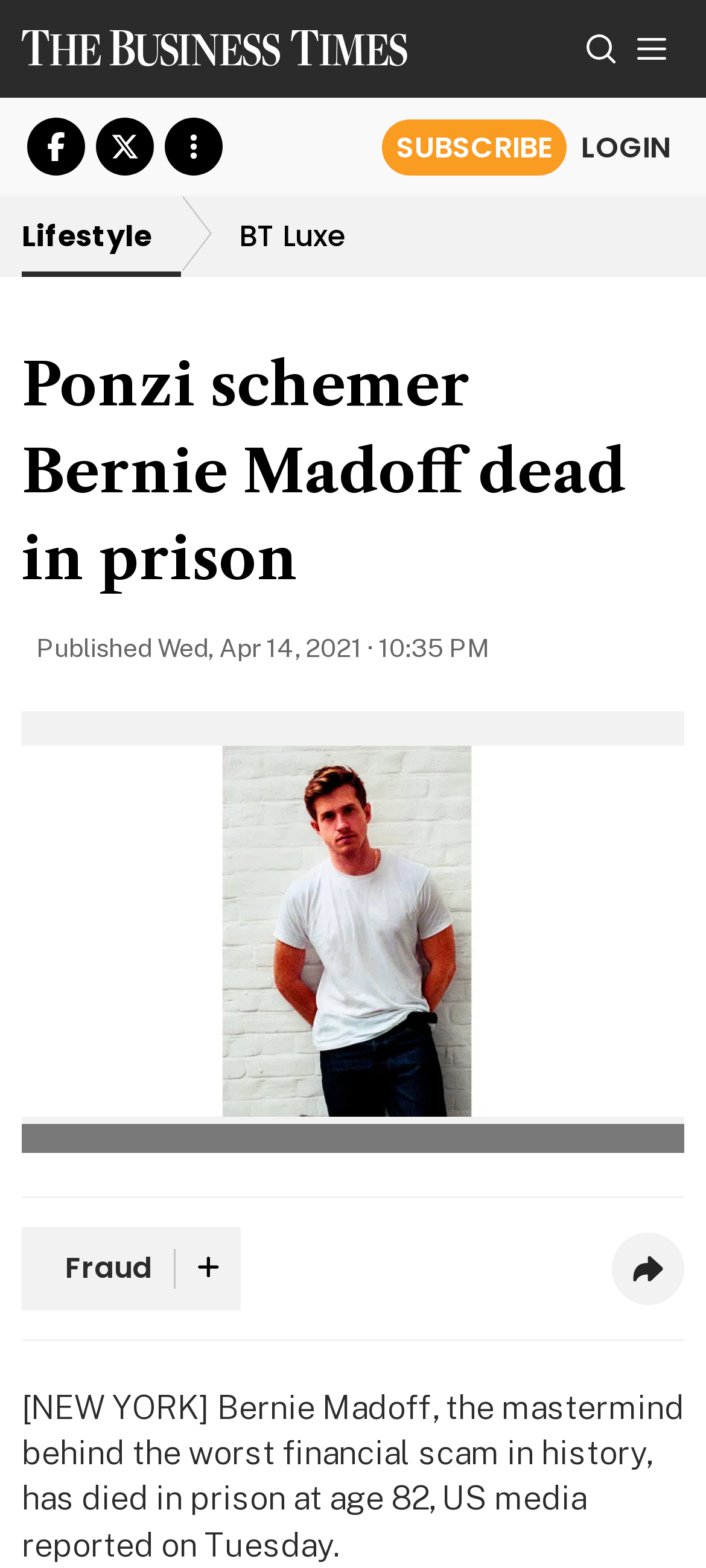When was the article published?
Please provide a comprehensive and detailed answer to the question.

I found the publication date and time by looking at the text below the main heading, which says 'Published Wed, Apr 14, 2021 · 10:35 PM'.